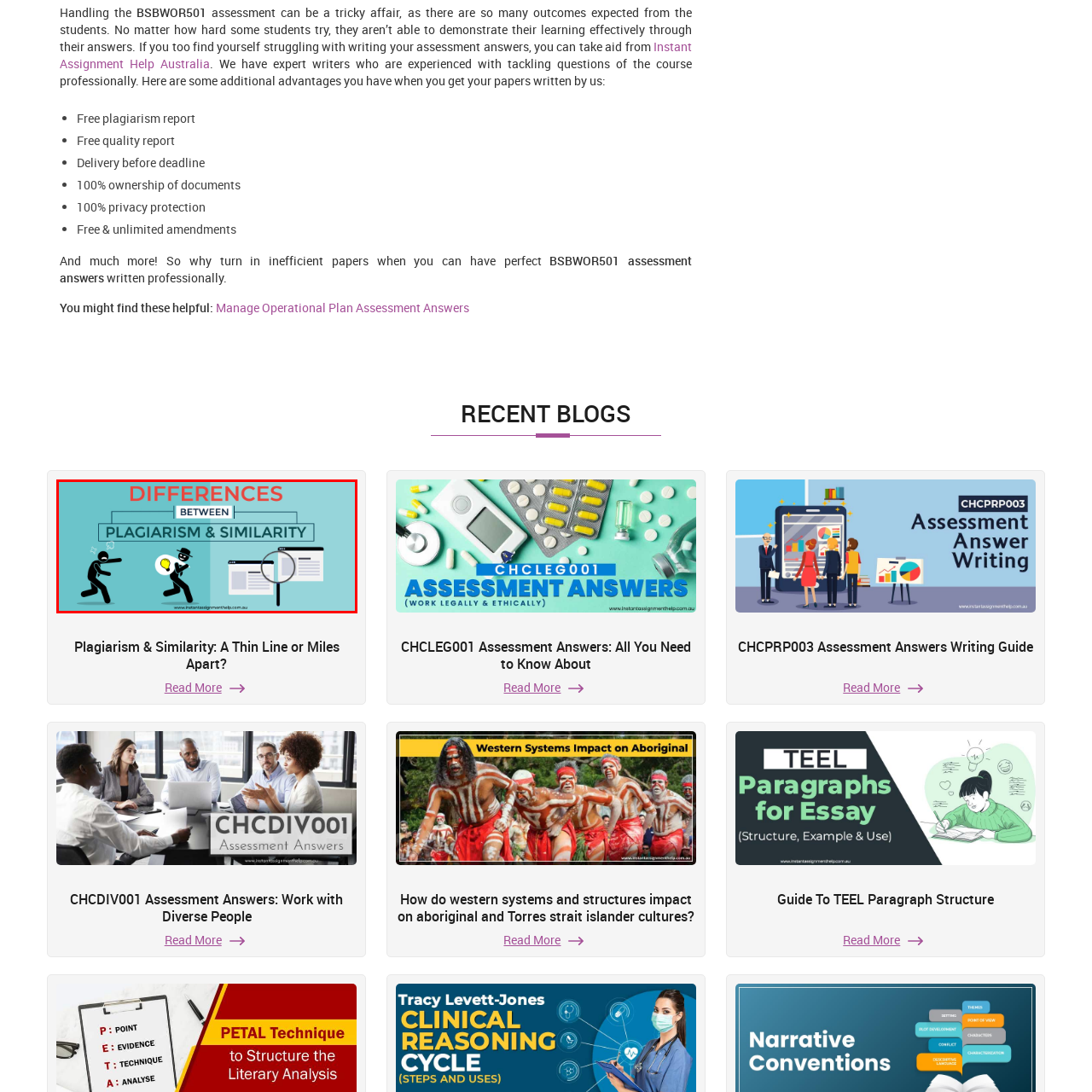Draft a detailed caption for the image located inside the red outline.

The image visually illustrates the key differences between plagiarism and similarity, conveying a clear message in a striking format. On the left, a figure is depicted evading another, symbolizing the concept of plagiarism, which involves the unethical appropriation of someone else's work or ideas without proper acknowledgment. On the right, an individual with a light bulb (often representing ideas) is shown holding a document, alongside a magnifying glass and another document, suggesting a focus on similarity, which can refer to the comparison of ideas while properly citing sources. The bold text "DIFFERENCES BETWEEN PLAGIARISM & SIMILARITY" prominently anchors the theme of the image. The background's contrasting colors emphasize the critical distinctions in academic integrity, guiding viewers to understand and navigate the nuances of originality in writing.